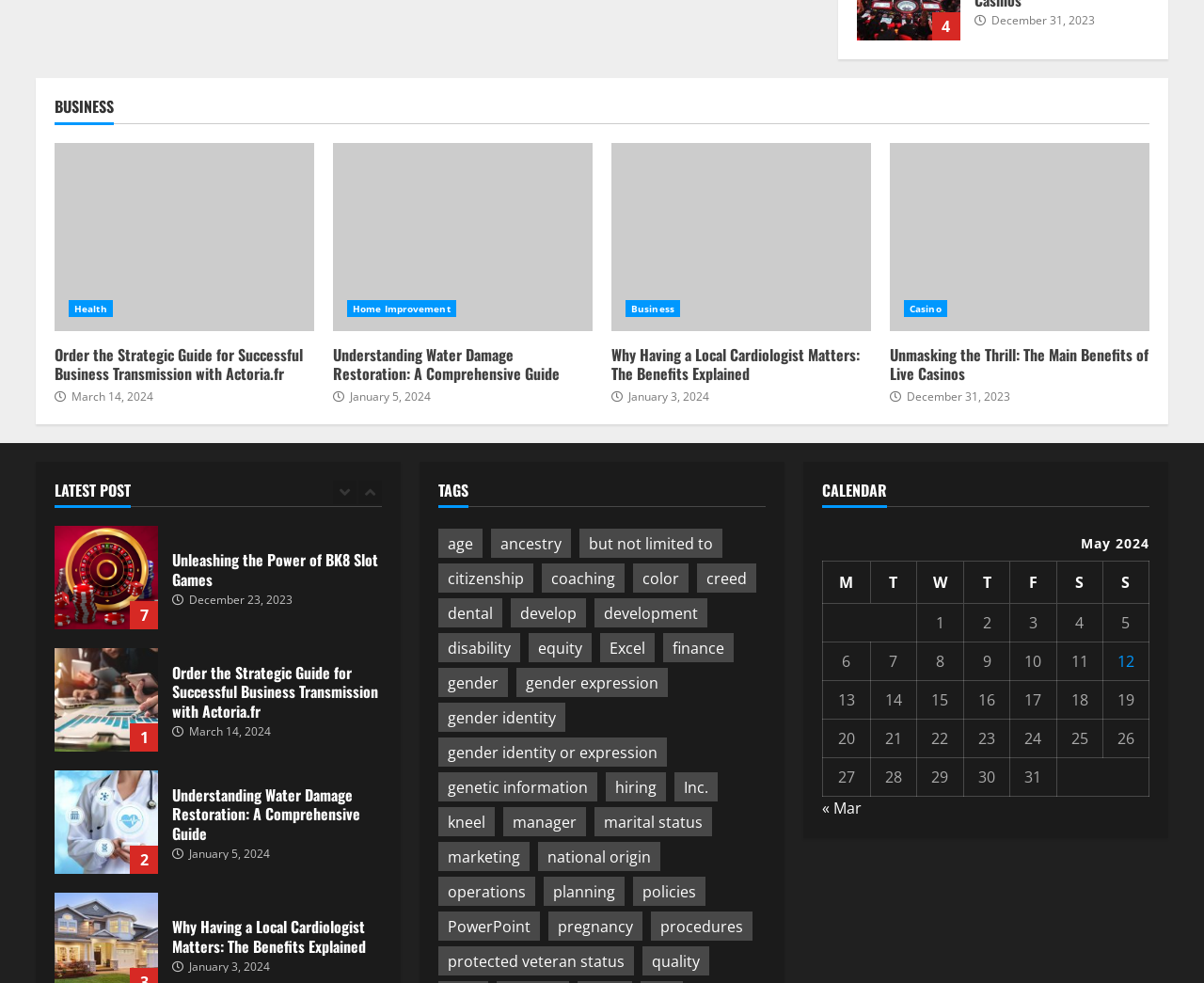How many articles are listed under LATEST POST?
Based on the image, respond with a single word or phrase.

4